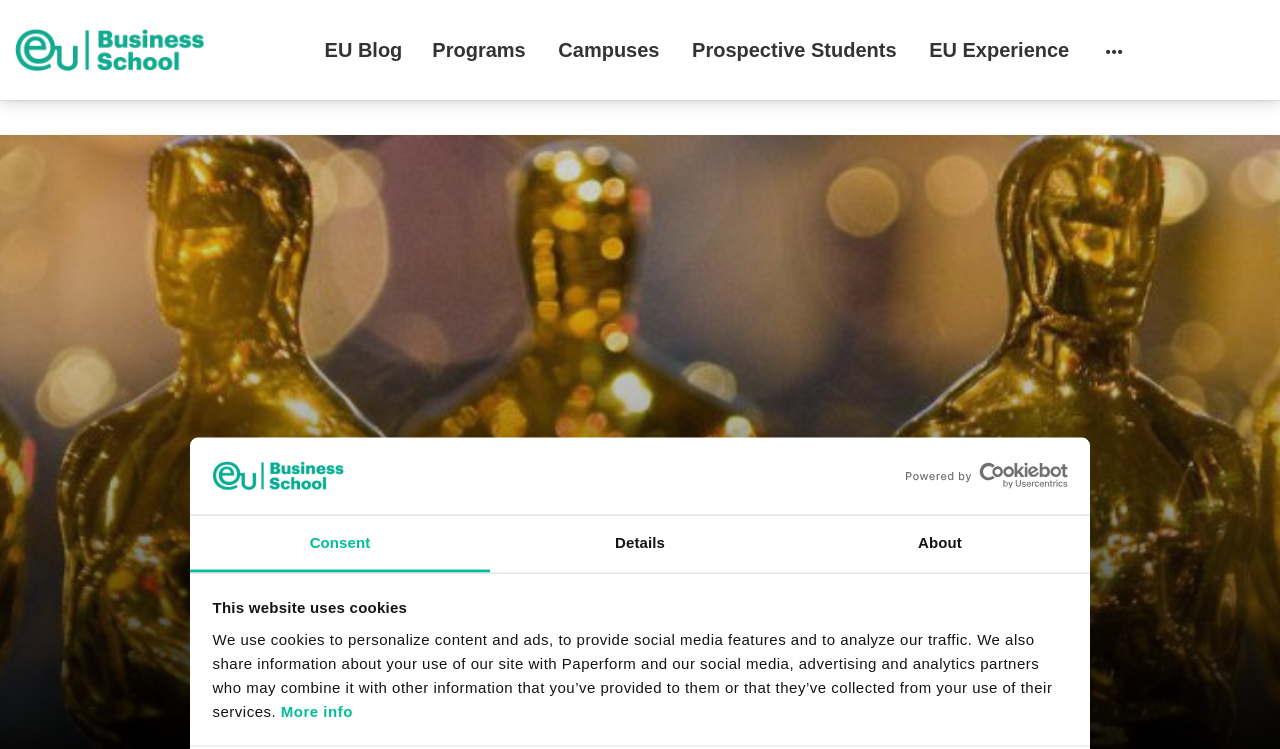What is the date of the article?
Carefully examine the image and provide a detailed answer to the question.

I inferred this answer by looking at the time element 'February 5, 2020 at 12:34 pm' at the bottom of the webpage, which suggests that it is the date the article was published.